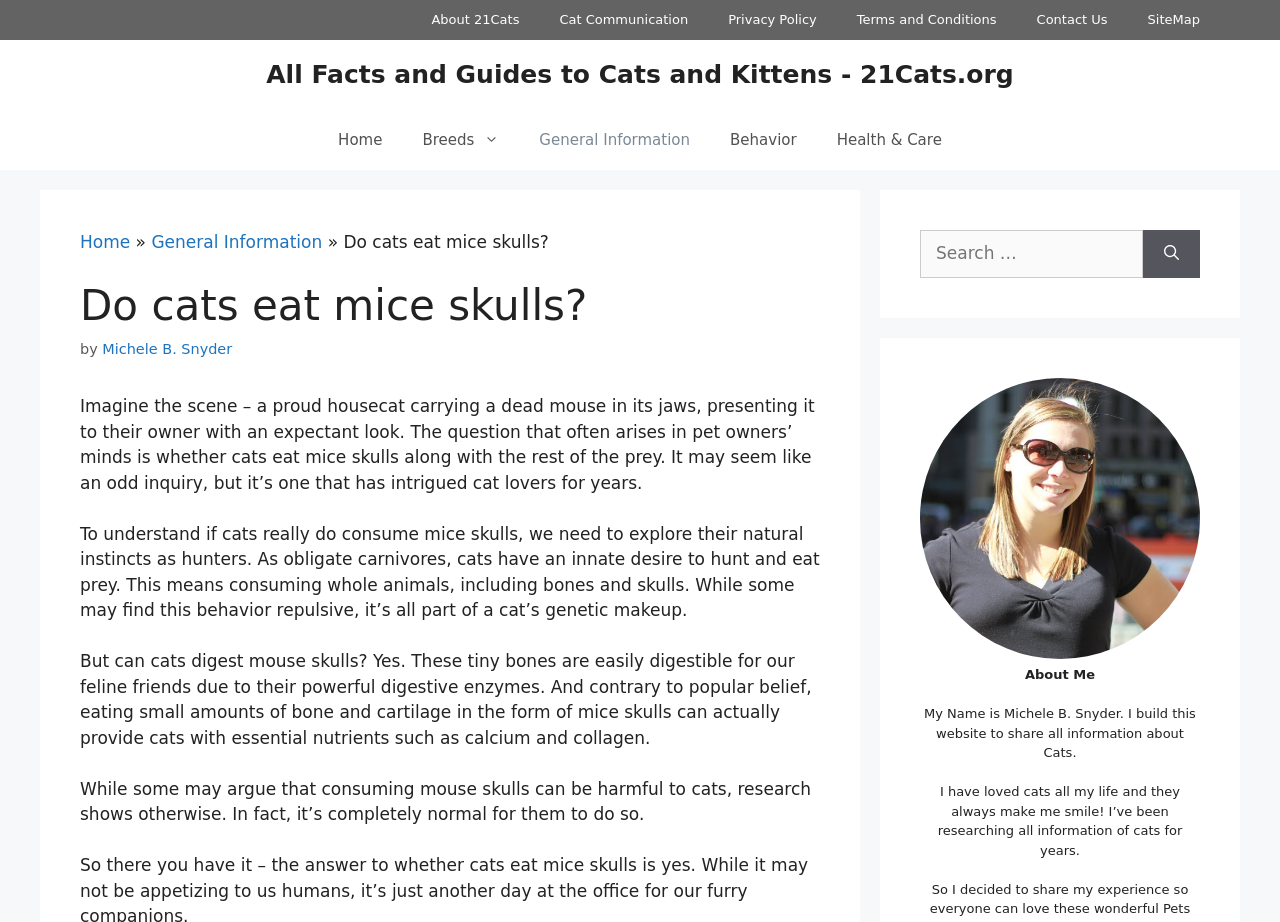Answer the question below with a single word or a brief phrase: 
What type of information can be found on the website?

Facts and guides to cats and kittens